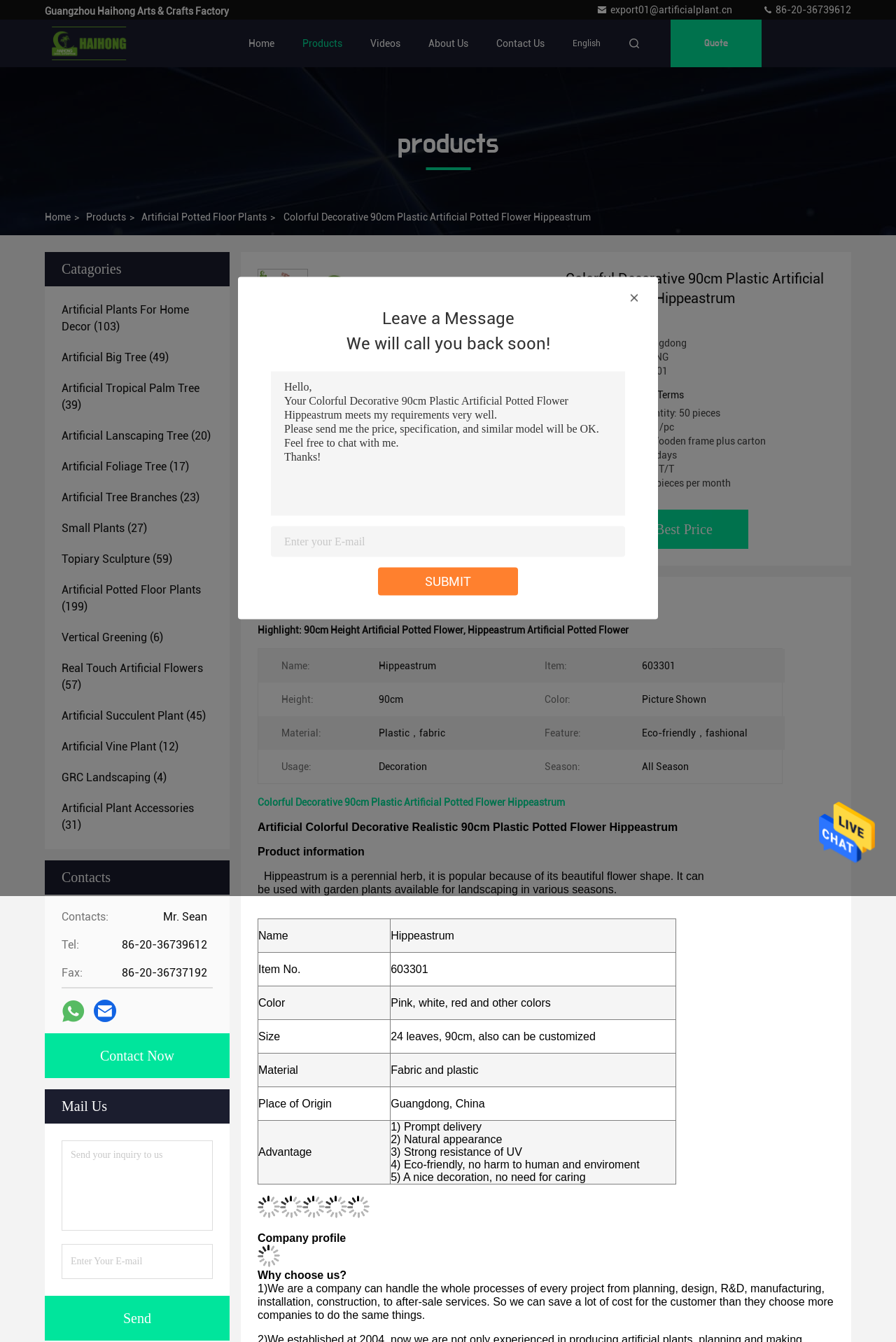Determine the bounding box coordinates for the area that needs to be clicked to fulfill this task: "Click the 'Send Message' link". The coordinates must be given as four float numbers between 0 and 1, i.e., [left, top, right, bottom].

[0.914, 0.641, 0.977, 0.65]